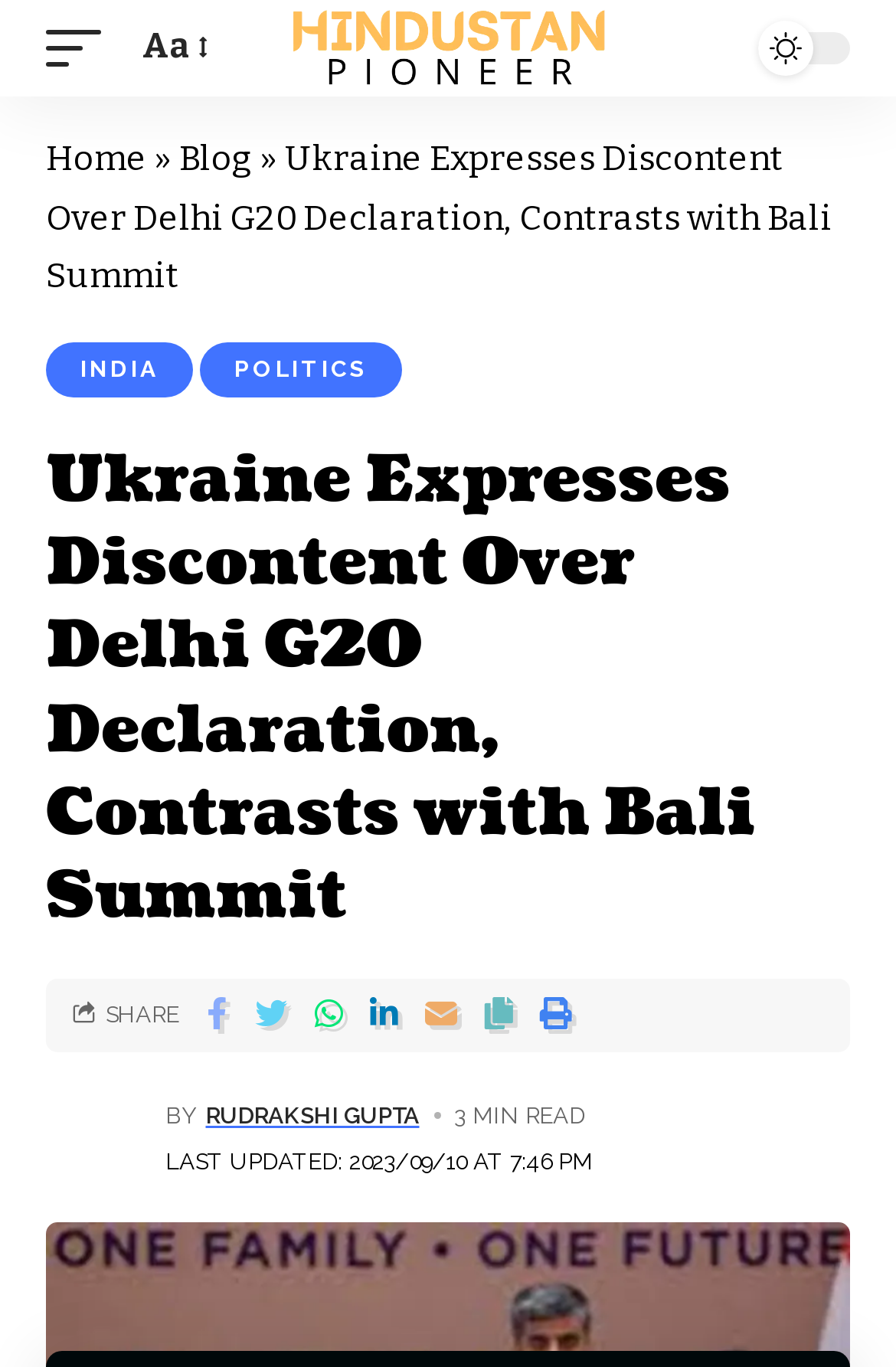What is the category of the article?
Using the information presented in the image, please offer a detailed response to the question.

The category of the article can be found in the top section of the webpage, where it says 'POLITICS' in a prominent location. This suggests that the article is related to political news or events.